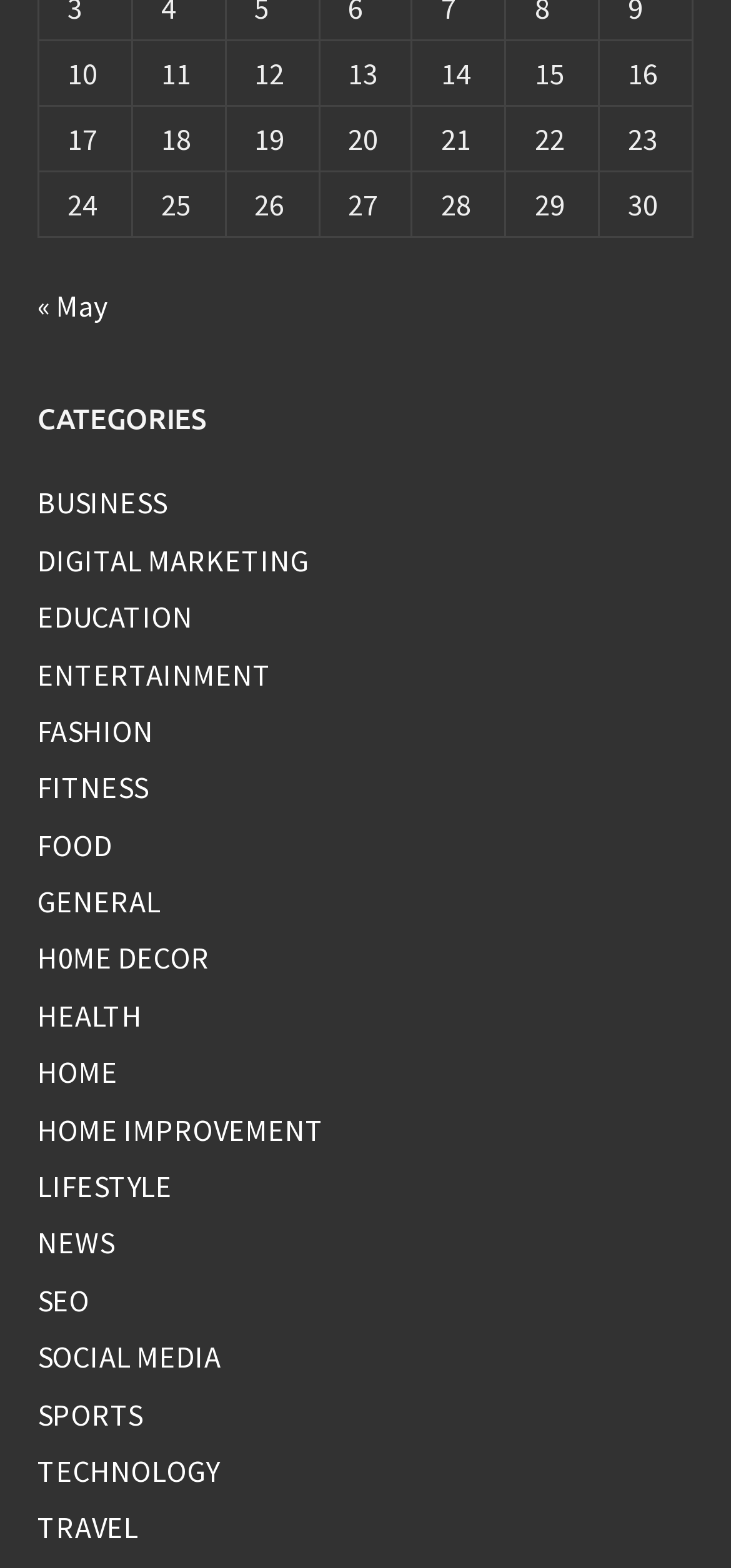What is the category listed below 'DIGITAL MARKETING'?
Examine the screenshot and reply with a single word or phrase.

EDUCATION